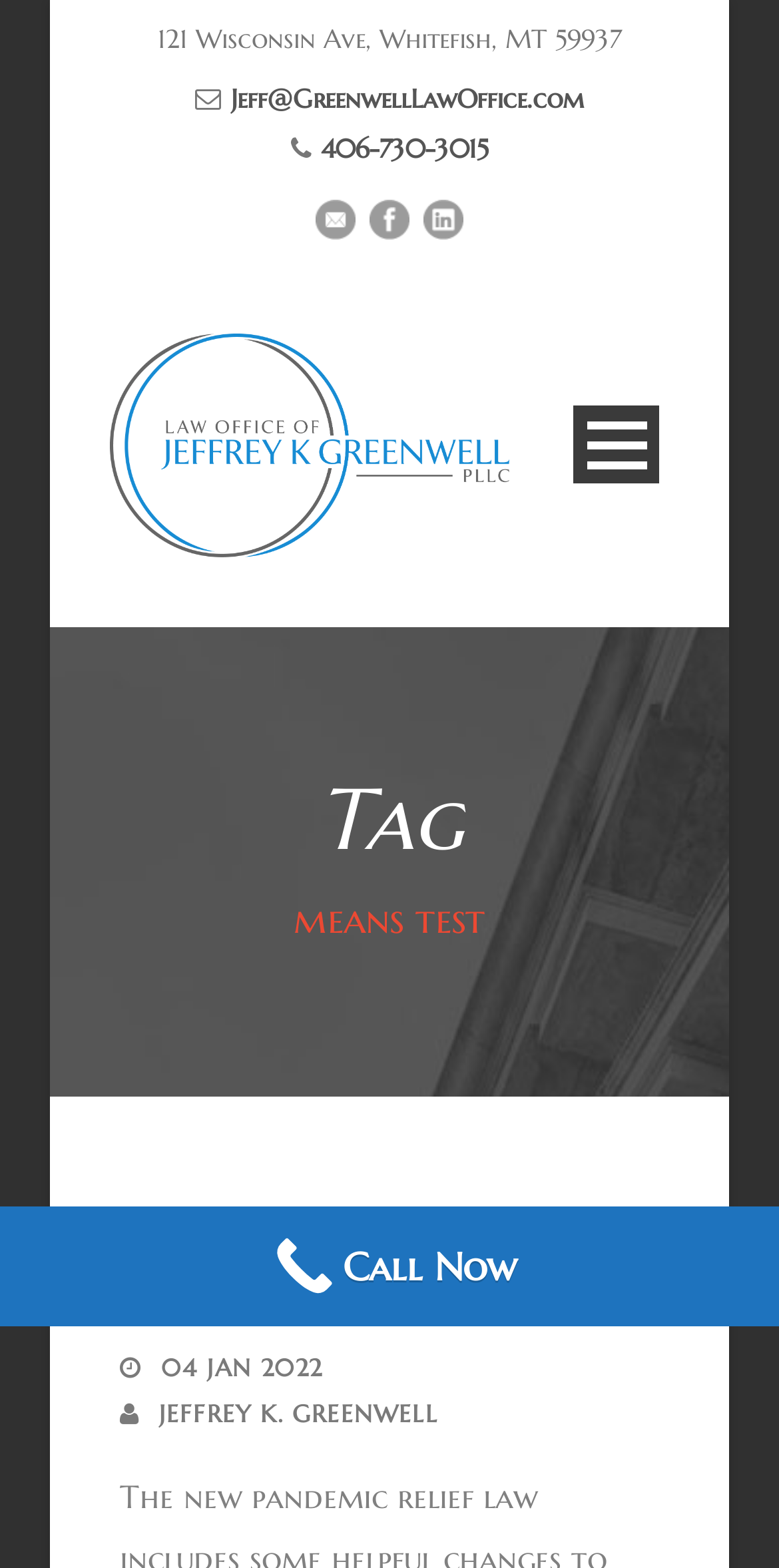What is the title of the first article?
Analyze the screenshot and provide a detailed answer to the question.

I found the title of the first article by looking at the heading element within the header section, which contains the text 'Helpful Bankruptcy Law Change'.